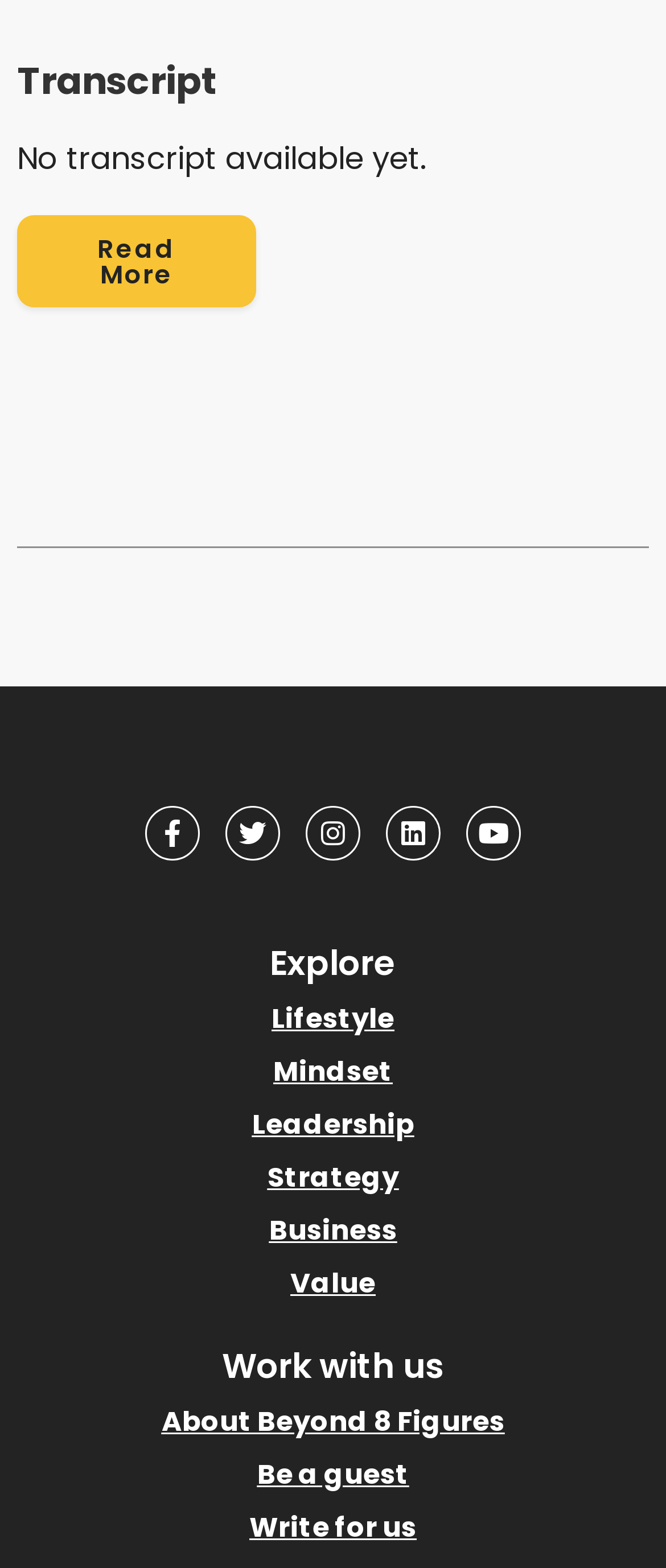Locate the bounding box coordinates of the clickable region necessary to complete the following instruction: "Click the 'Facebook-f' link". Provide the coordinates in the format of four float numbers between 0 and 1, i.e., [left, top, right, bottom].

[0.218, 0.514, 0.3, 0.549]